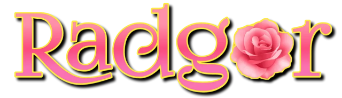Please answer the following query using a single word or phrase: 
What is the title of the webpage associated with the image?

Myproana 6 Weeks